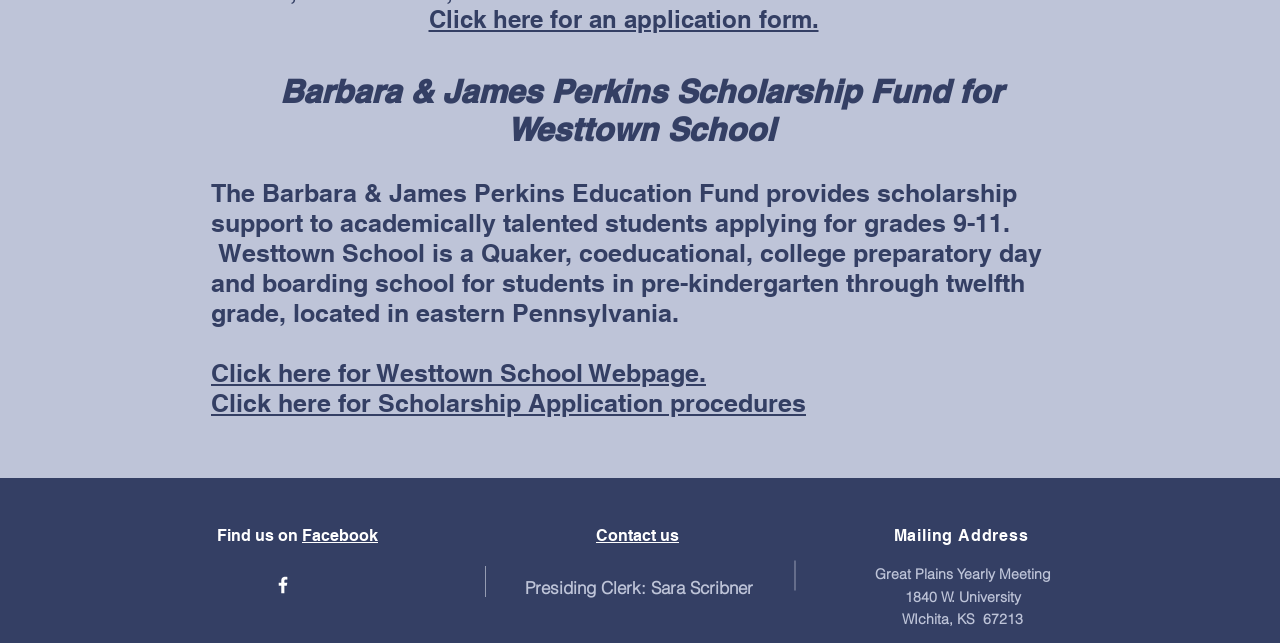Determine the bounding box for the UI element as described: "Facebook". The coordinates should be represented as four float numbers between 0 and 1, formatted as [left, top, right, bottom].

[0.236, 0.818, 0.295, 0.848]